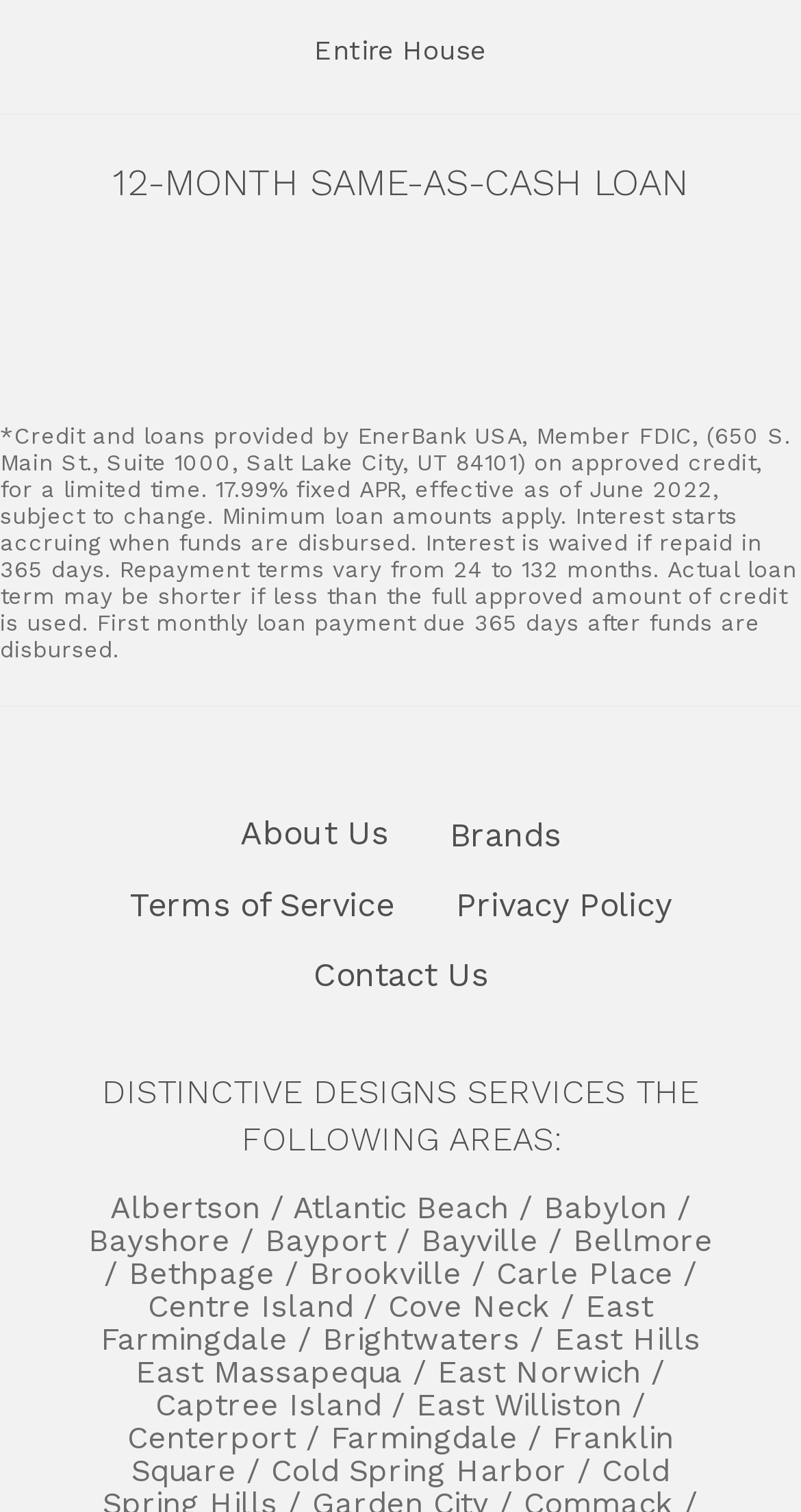Provide the bounding box for the UI element matching this description: "Privacy Policy".

[0.531, 0.576, 0.877, 0.621]